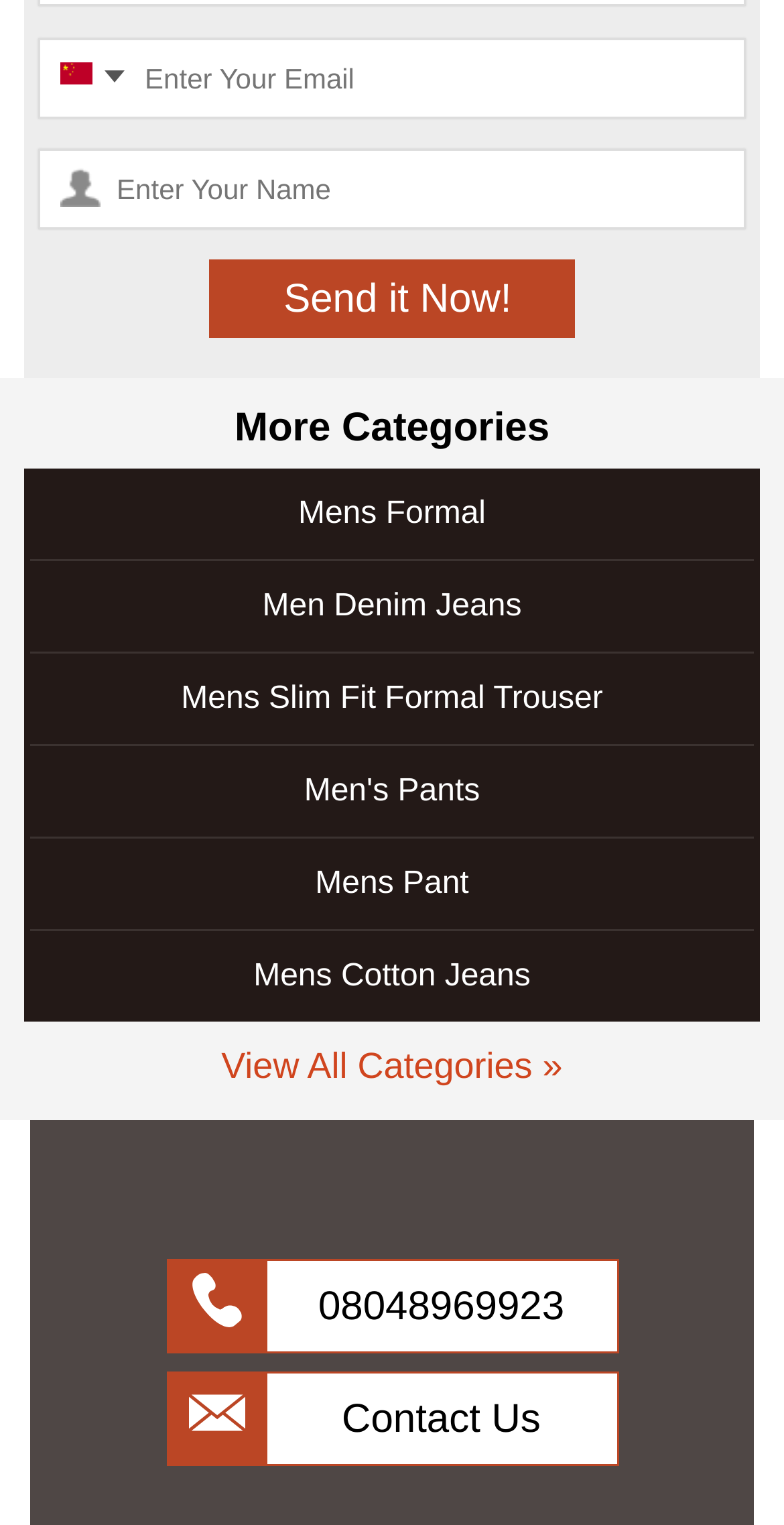Determine the bounding box coordinates of the clickable region to follow the instruction: "Input email".

[0.049, 0.025, 0.951, 0.078]